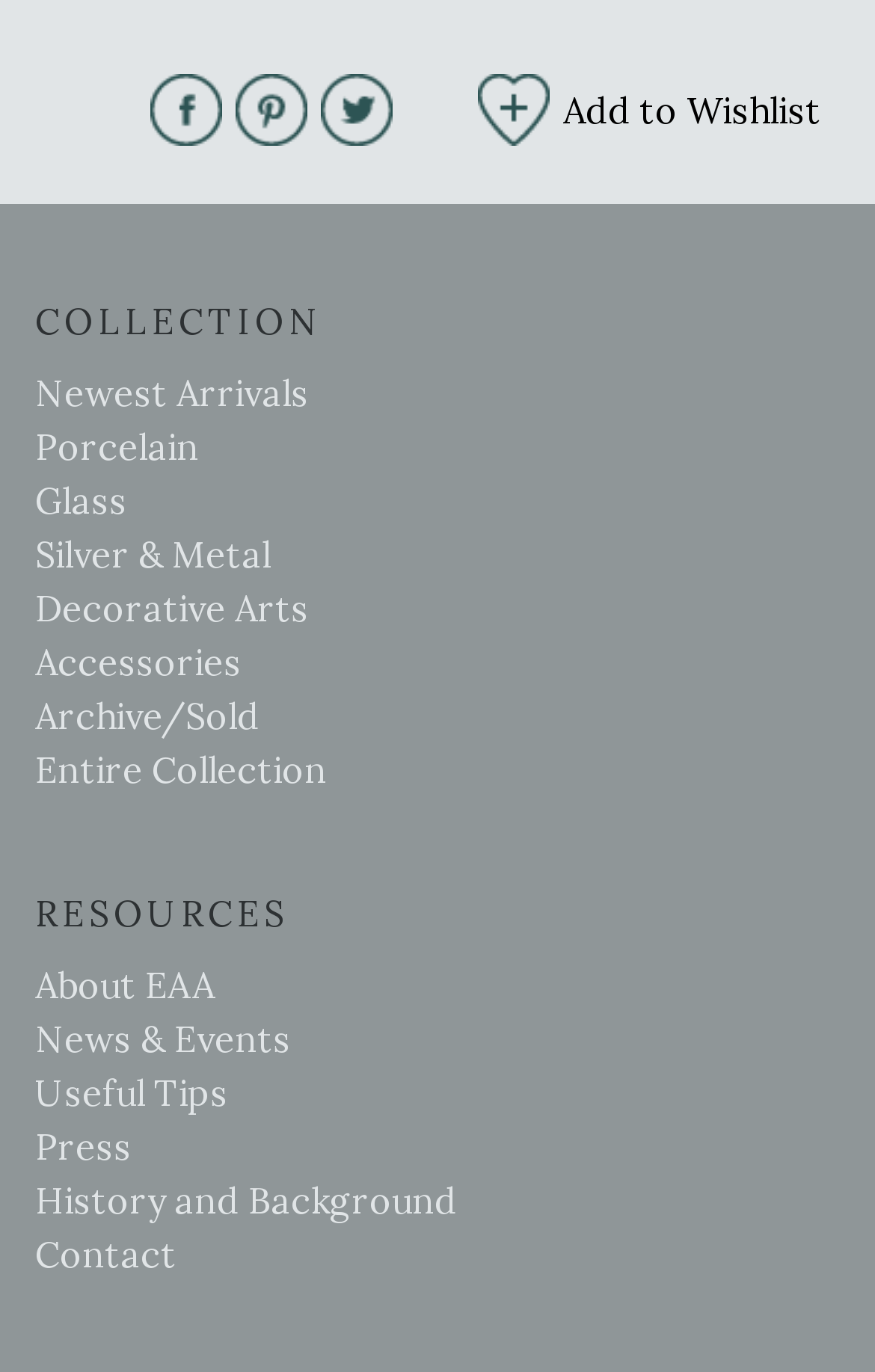How many social media sharing options are available?
From the image, respond with a single word or phrase.

3